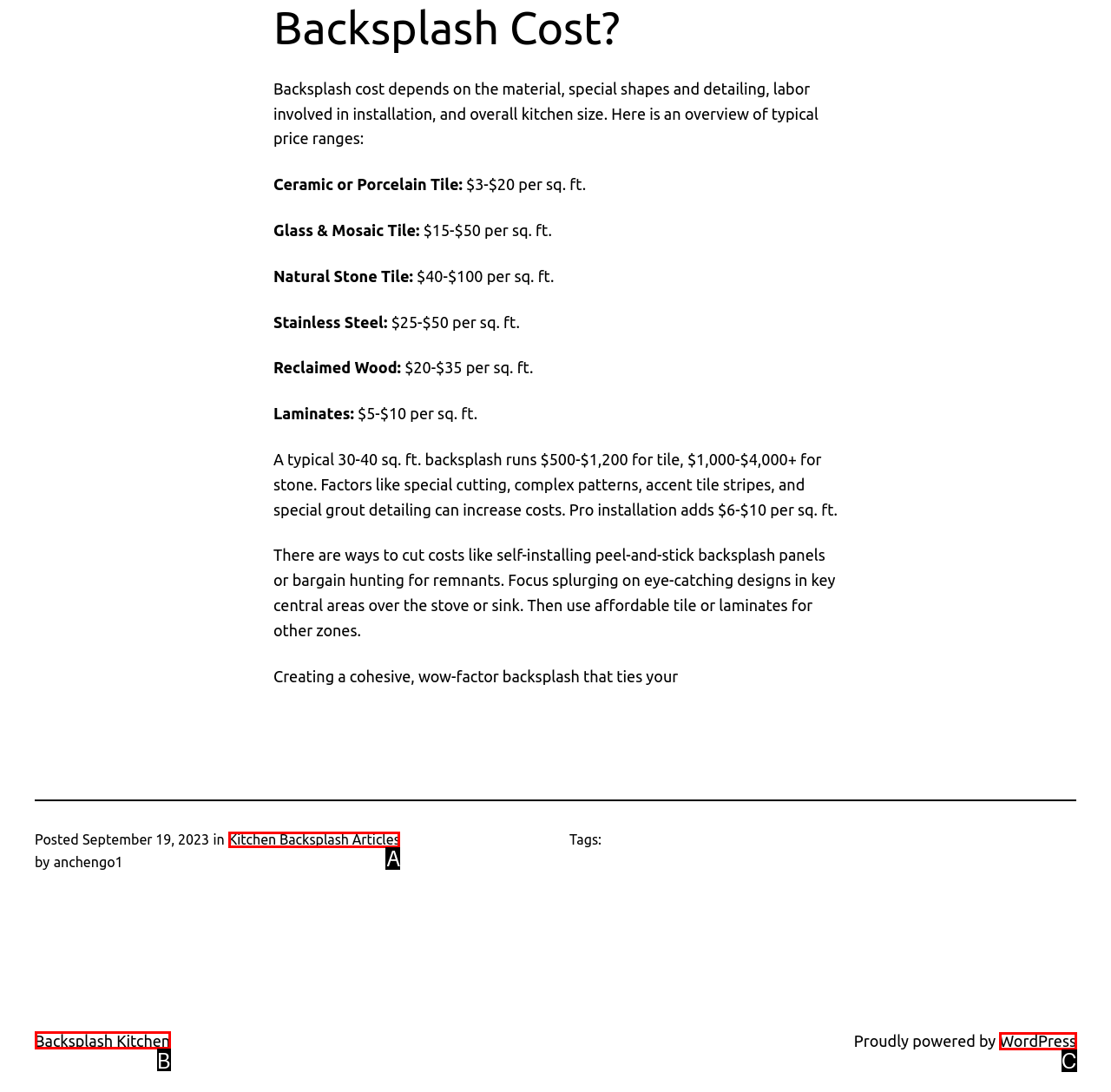Which HTML element matches the description: Copyright 1998/2009 All Rights Reserved?
Reply with the letter of the correct choice.

None